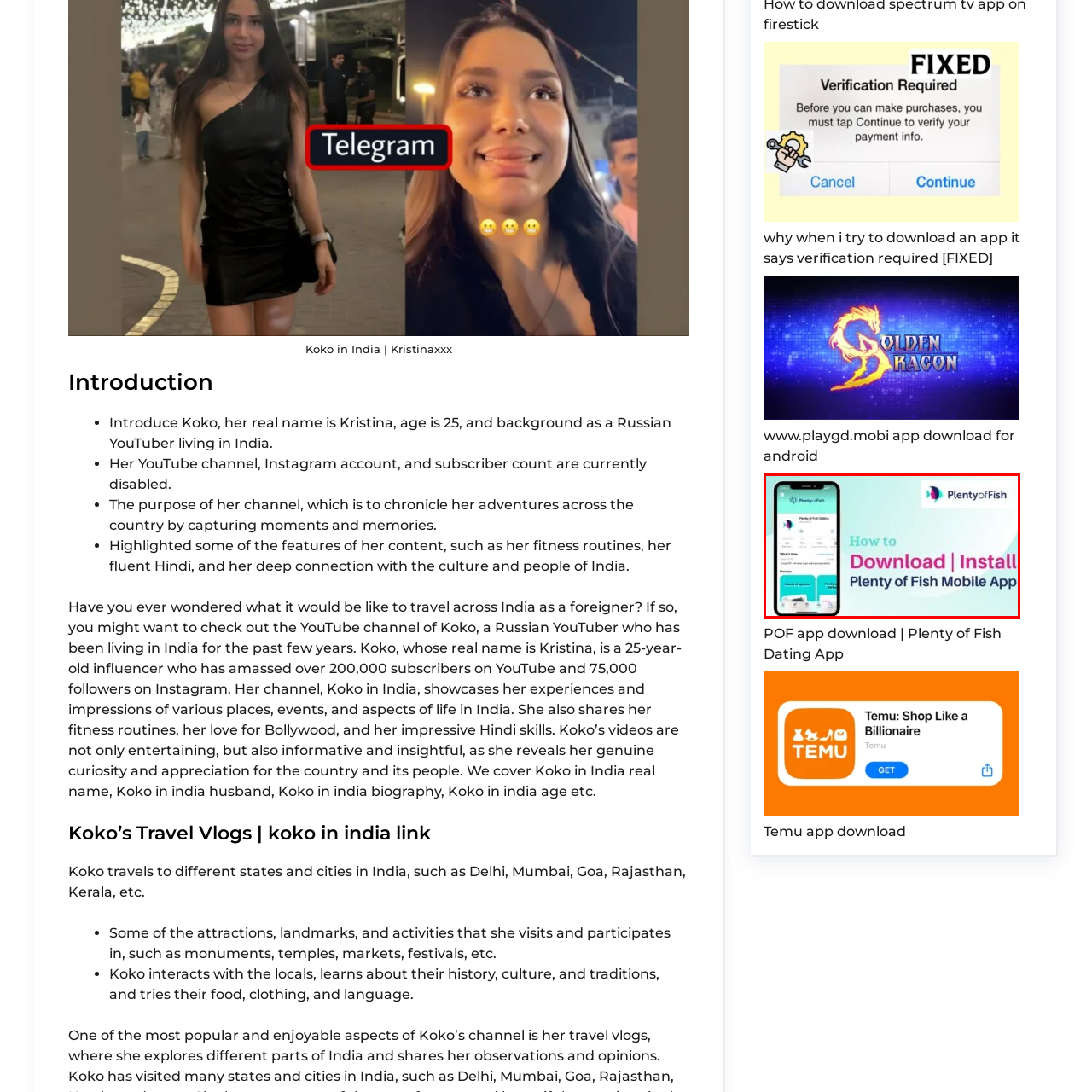Offer a complete and descriptive caption for the image marked by the red box.

The image showcases the mobile interface of the "Plenty of Fish" dating app, emphasizing the instructions on how to download and install the mobile application. The design features vibrant colors and a modern layout, highlighting user-friendly navigation for potential users. The text prominently displays "How to Download | Install Plenty of Fish Mobile App," indicating a focus on guiding users through the installation process. This visual representation aims to attract individuals interested in online dating by offering a straightforward approach to accessing the app on their devices. The overall presentation underscores the app's features while inviting users to engage with the platform for their dating needs.